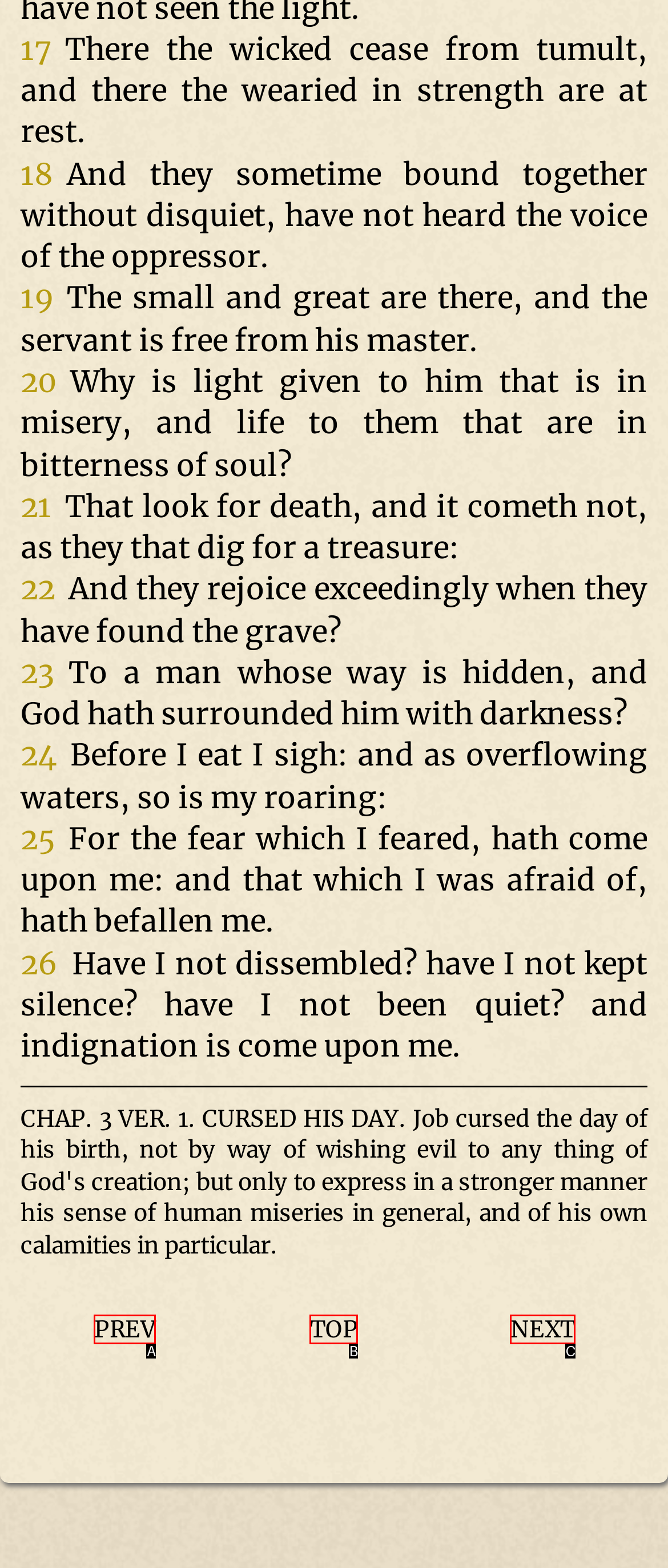Determine which option matches the element description: TOP
Answer using the letter of the correct option.

B